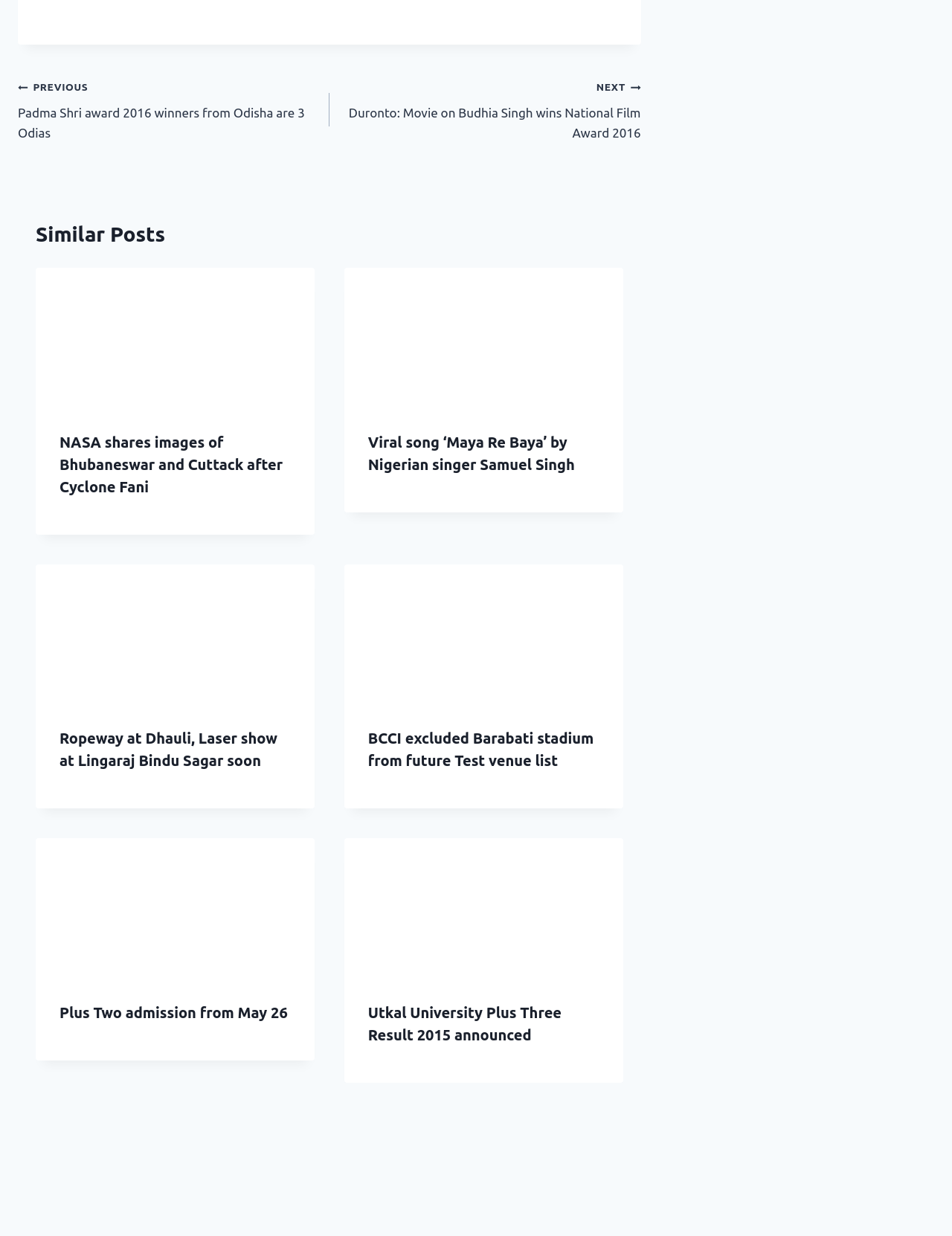From the details in the image, provide a thorough response to the question: How many similar posts are there?

I counted the number of article elements with similar post links and headings, and there are 5 of them.